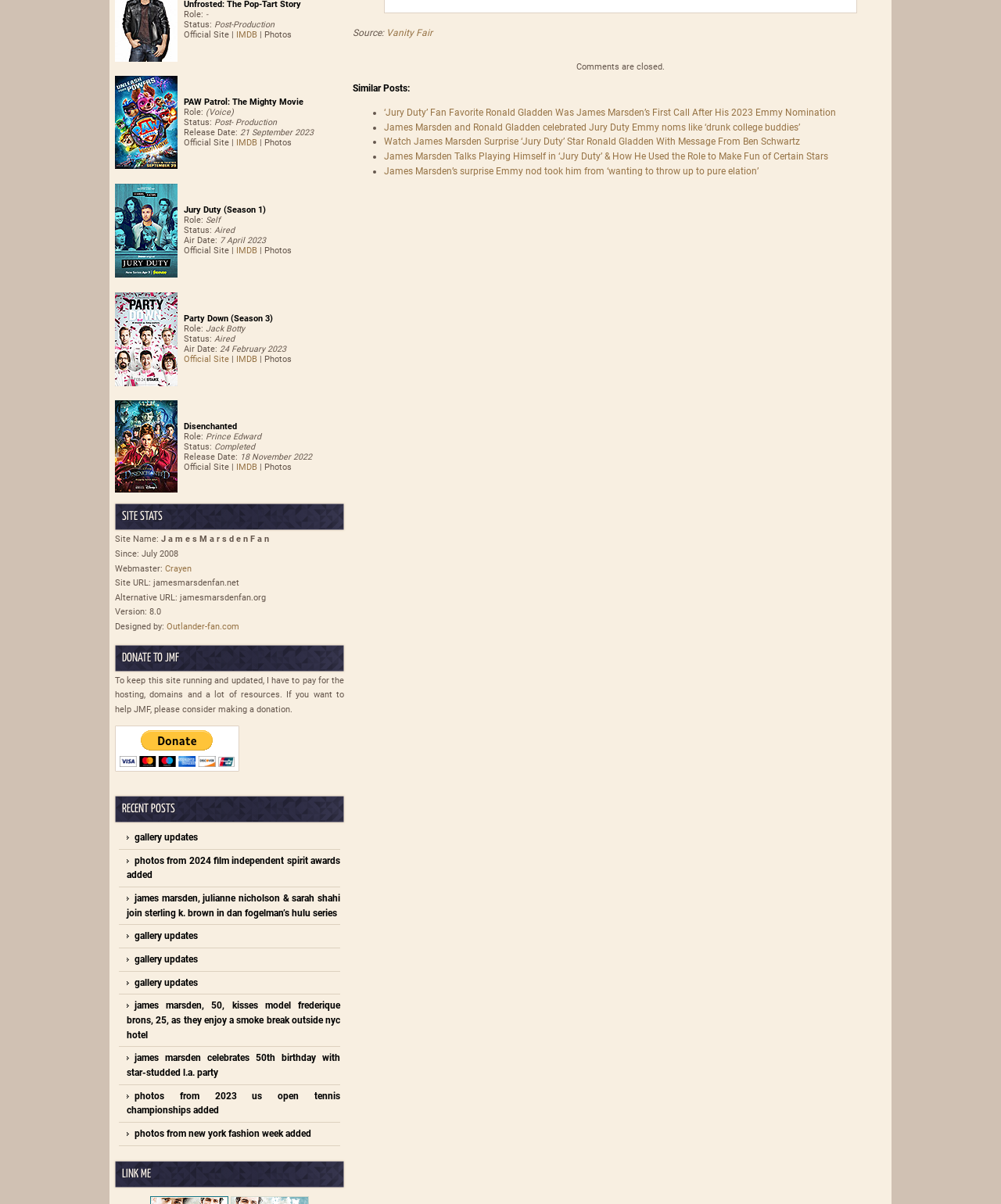What is the release date of 'Disenchanted'?
Refer to the image and provide a concise answer in one word or phrase.

18 November 2022